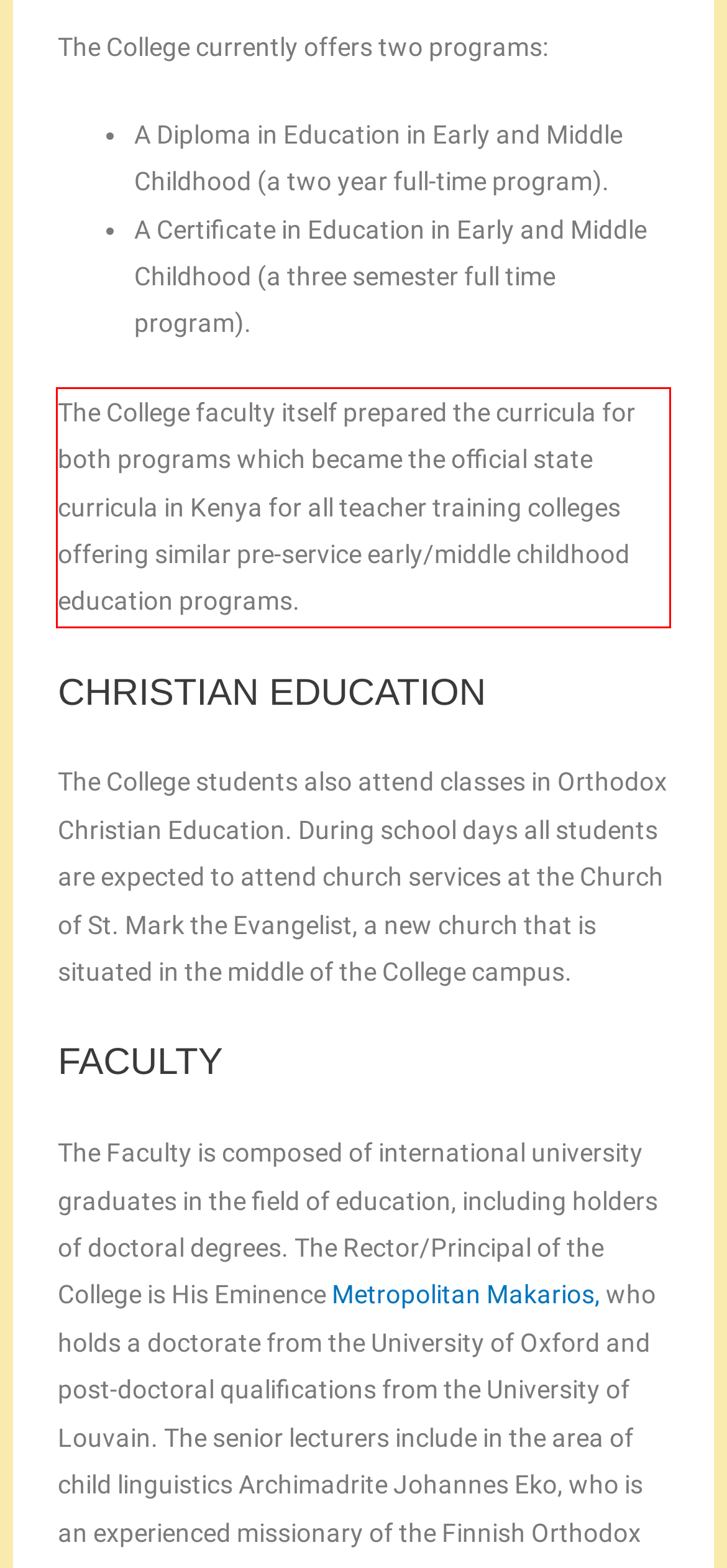Within the screenshot of the webpage, there is a red rectangle. Please recognize and generate the text content inside this red bounding box.

The College faculty itself prepared the curricula for both programs which became the official state curricula in Kenya for all teacher training colleges offering similar pre-service early/middle childhood education programs.